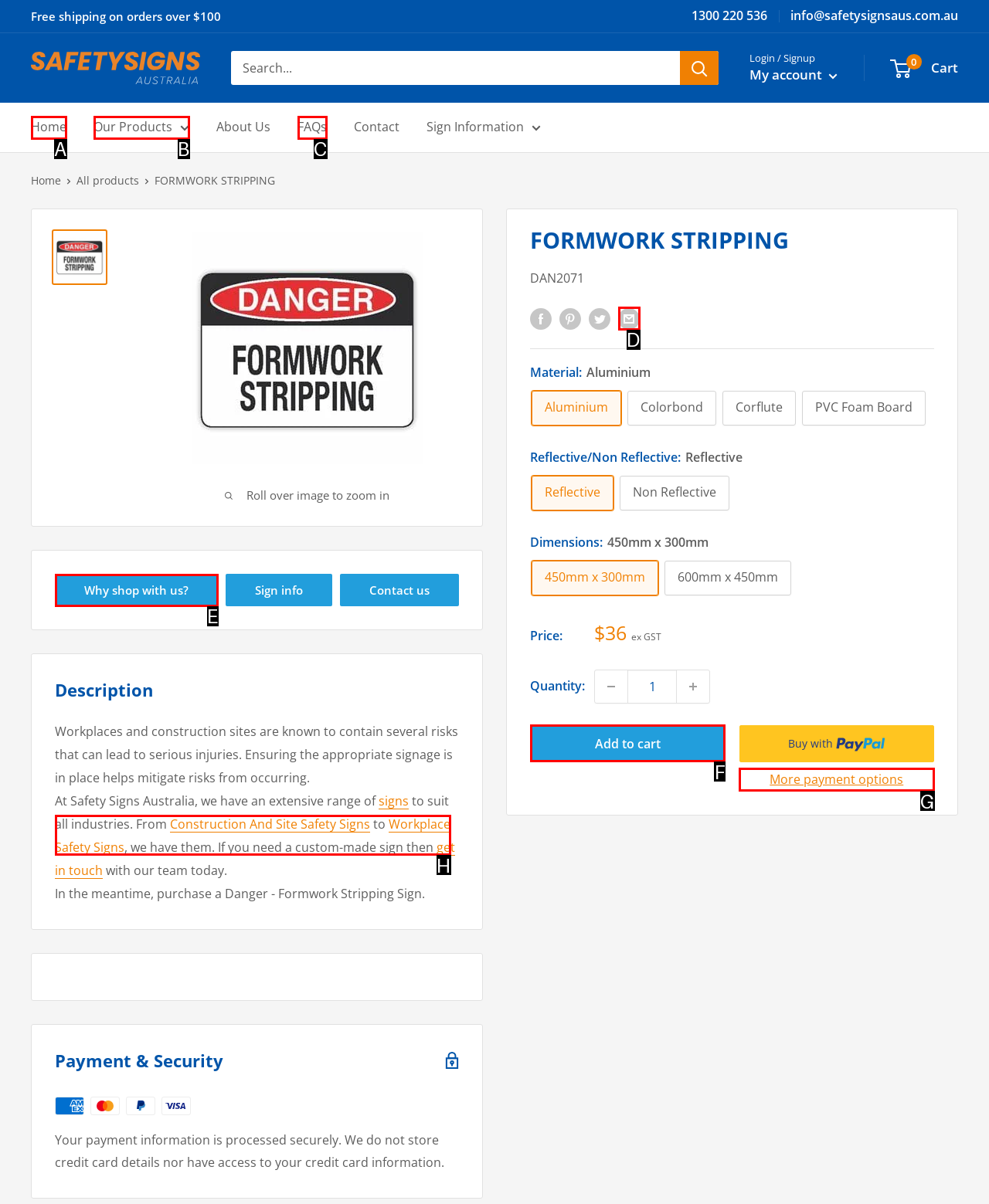From the given options, choose the HTML element that aligns with the description: Why shop with us?. Respond with the letter of the selected element.

E